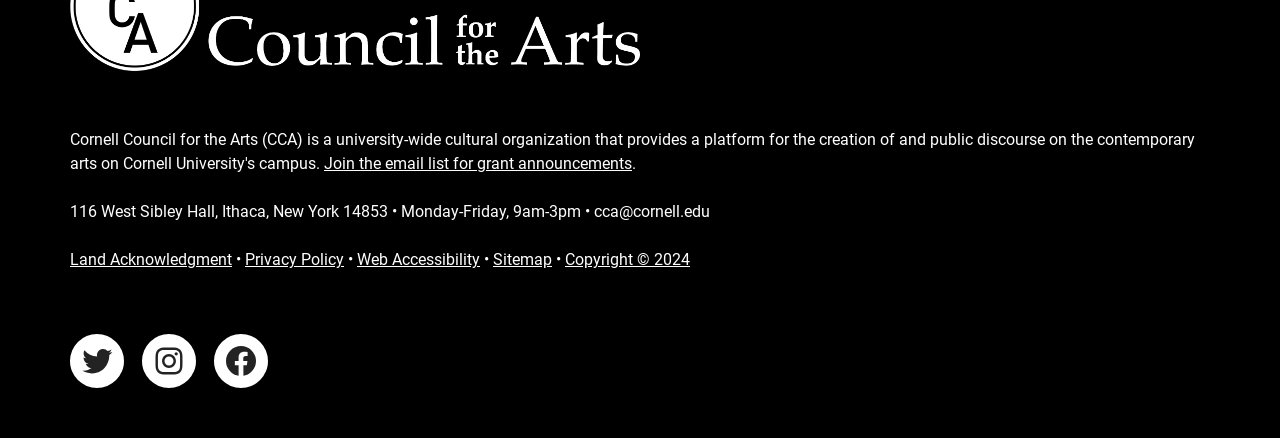Could you specify the bounding box coordinates for the clickable section to complete the following instruction: "Check the Privacy Policy"?

[0.188, 0.571, 0.269, 0.614]